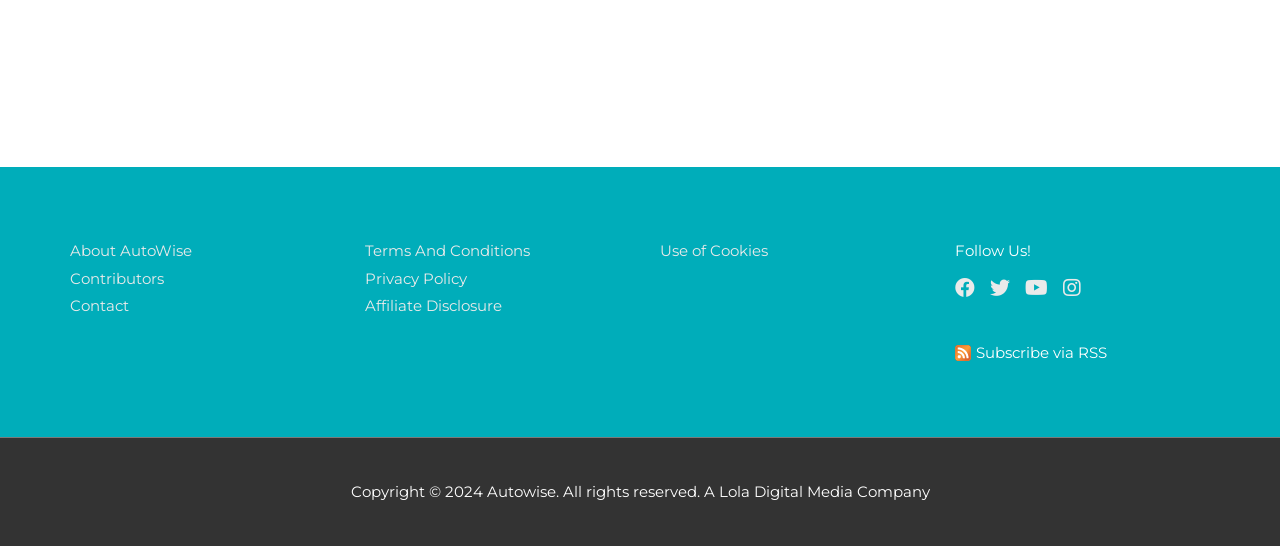By analyzing the image, answer the following question with a detailed response: What is the purpose of the 'Terms And Conditions' link?

The answer can be inferred by the name of the link, which suggests that it leads to a page that outlines the terms and conditions of using the website.